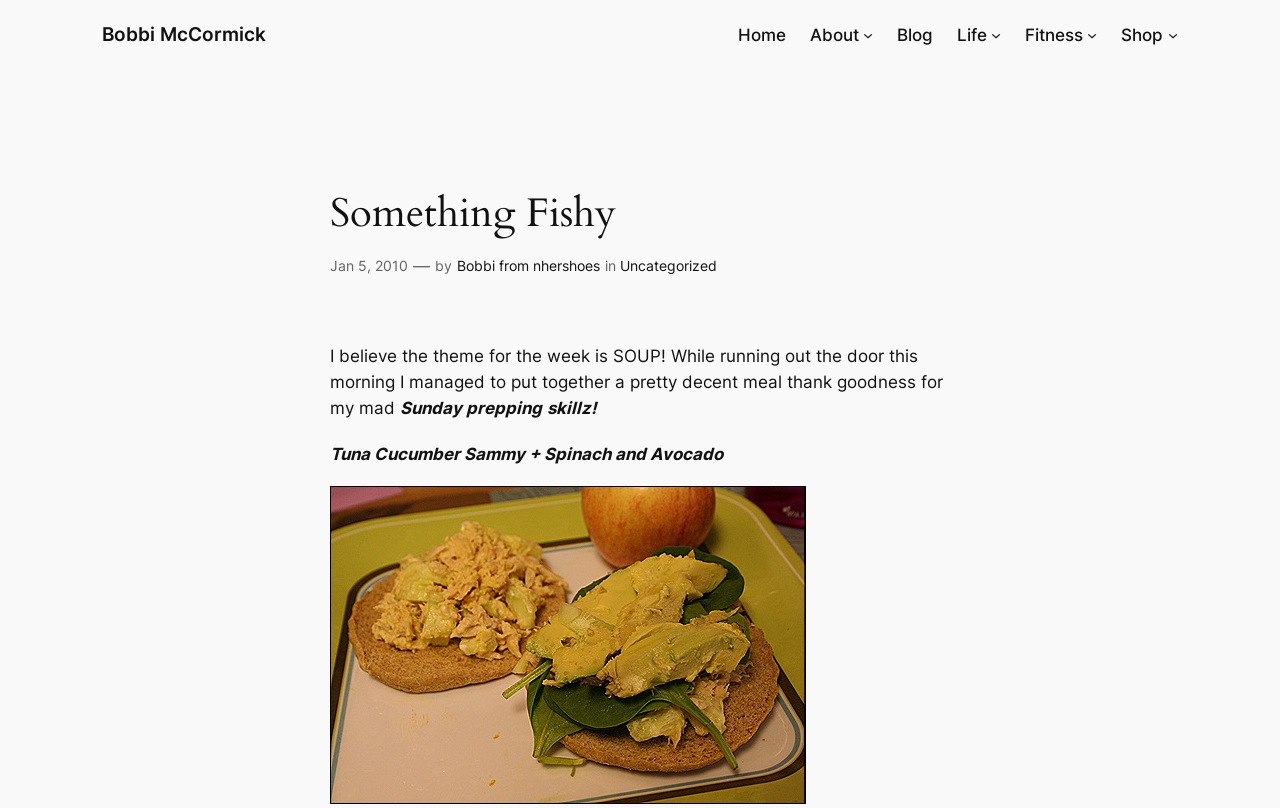Please mark the clickable region by giving the bounding box coordinates needed to complete this instruction: "Click on the 'Jan 5, 2010' link".

[0.258, 0.318, 0.319, 0.339]